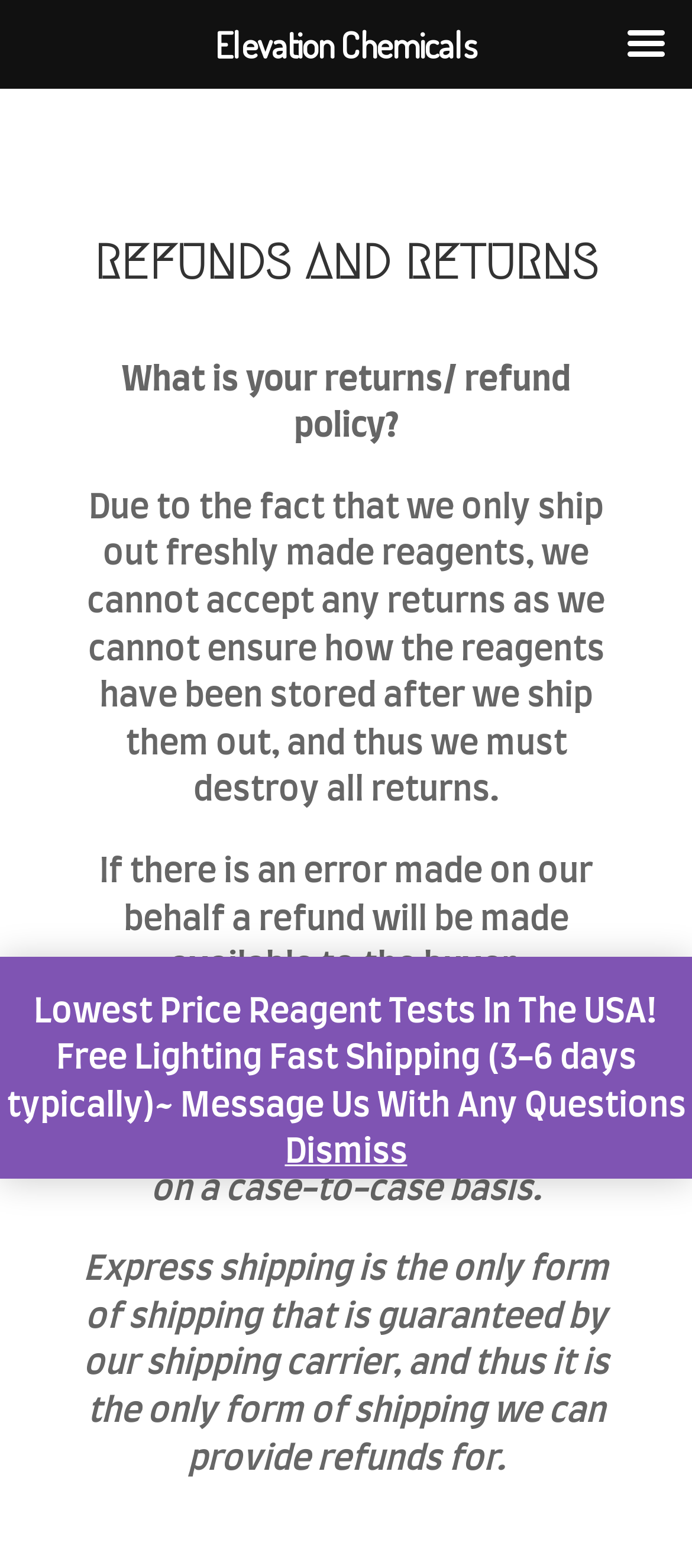Give a concise answer using only one word or phrase for this question:
Can refunds be provided for all types of shipping?

No